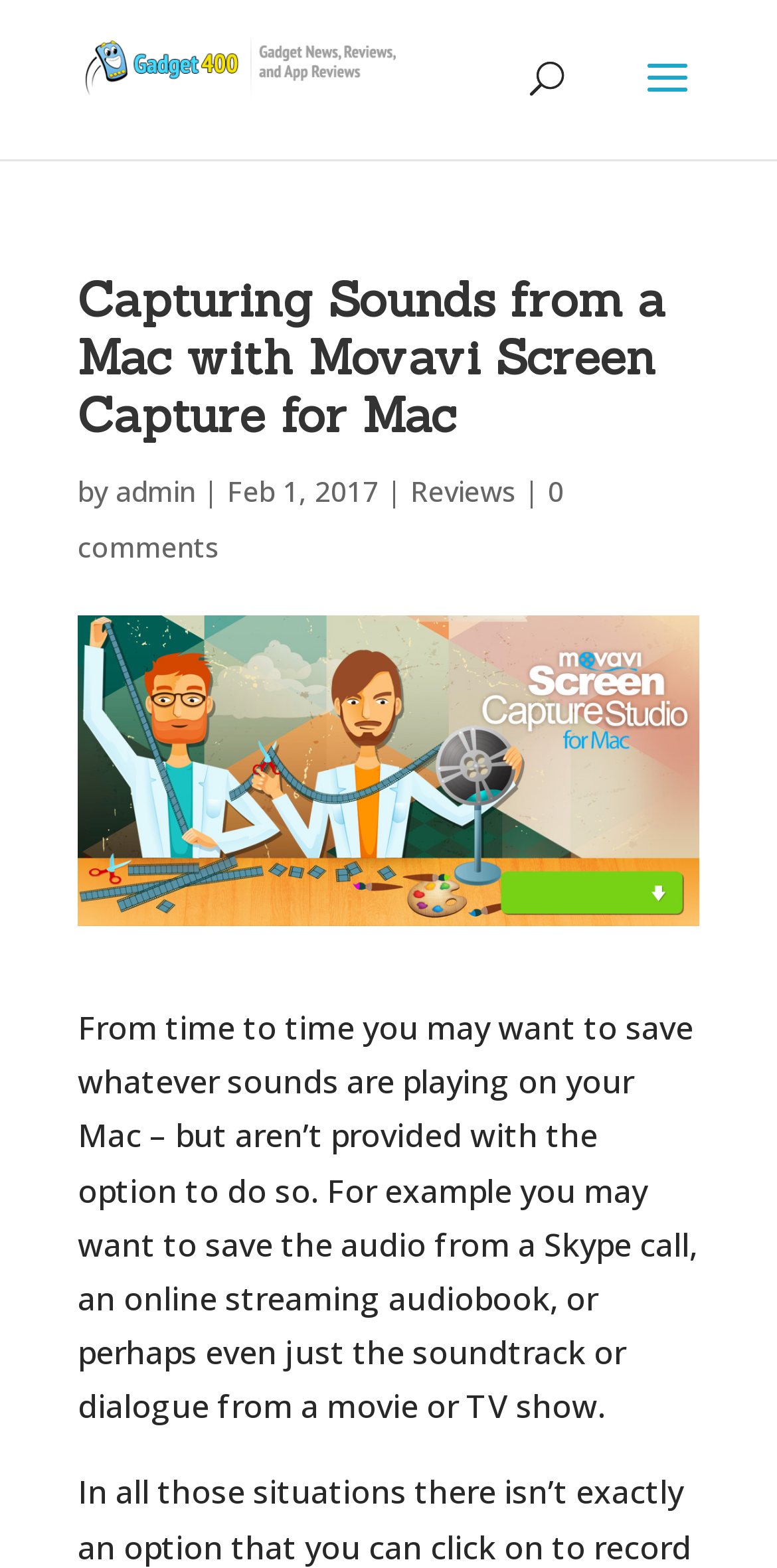What is the purpose of Movavi Screen Capture for Mac?
Please interpret the details in the image and answer the question thoroughly.

Based on the webpage content, it seems that Movavi Screen Capture for Mac is a software that allows users to capture sounds playing on their Mac, which are not provided with the option to save. This is evident from the introductory text that mentions saving audio from Skype calls, online streaming audiobooks, or movie/TV show soundtracks.